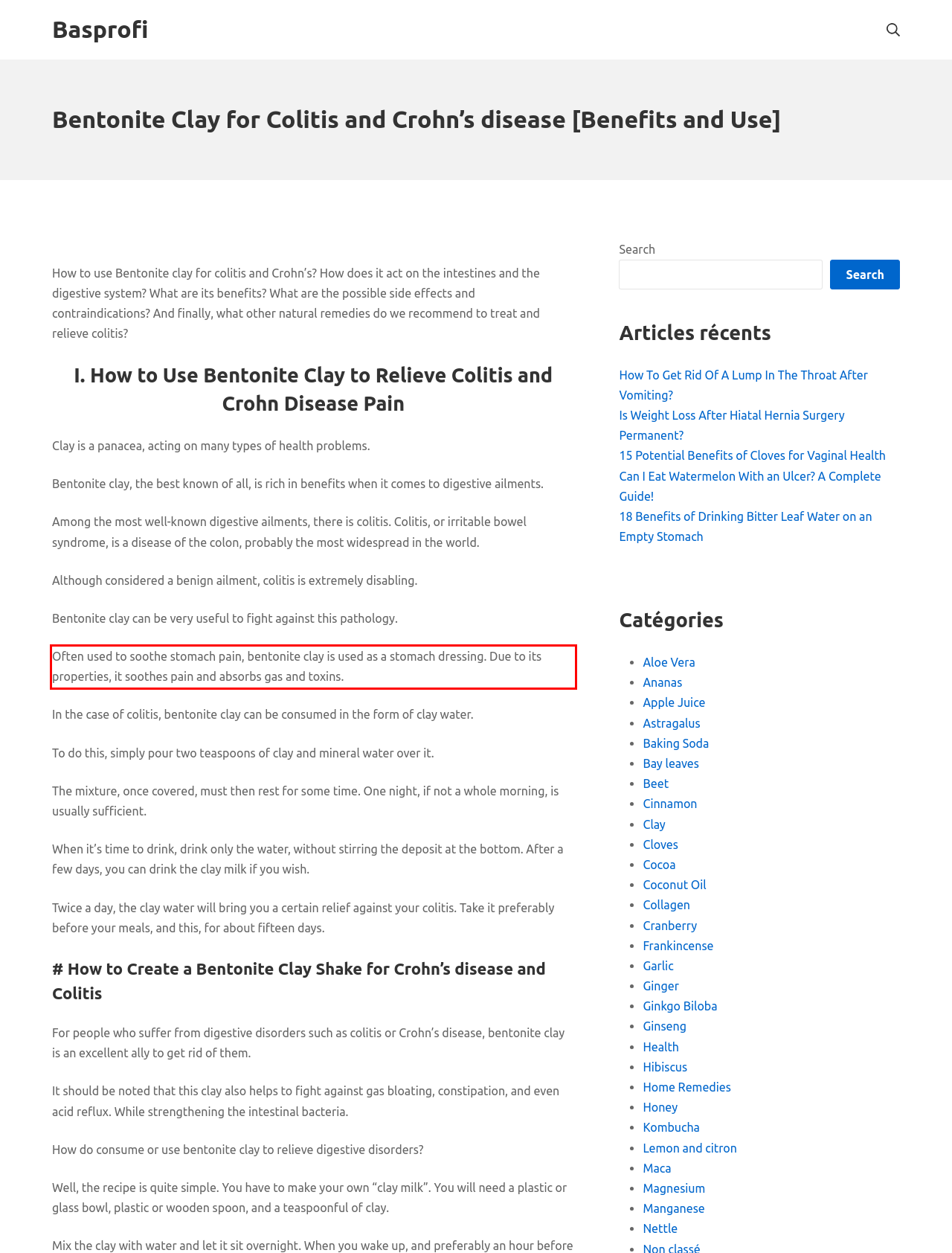Inspect the webpage screenshot that has a red bounding box and use OCR technology to read and display the text inside the red bounding box.

Often used to soothe stomach pain, bentonite clay is used as a stomach dressing. Due to its properties, it soothes pain and absorbs gas and toxins.